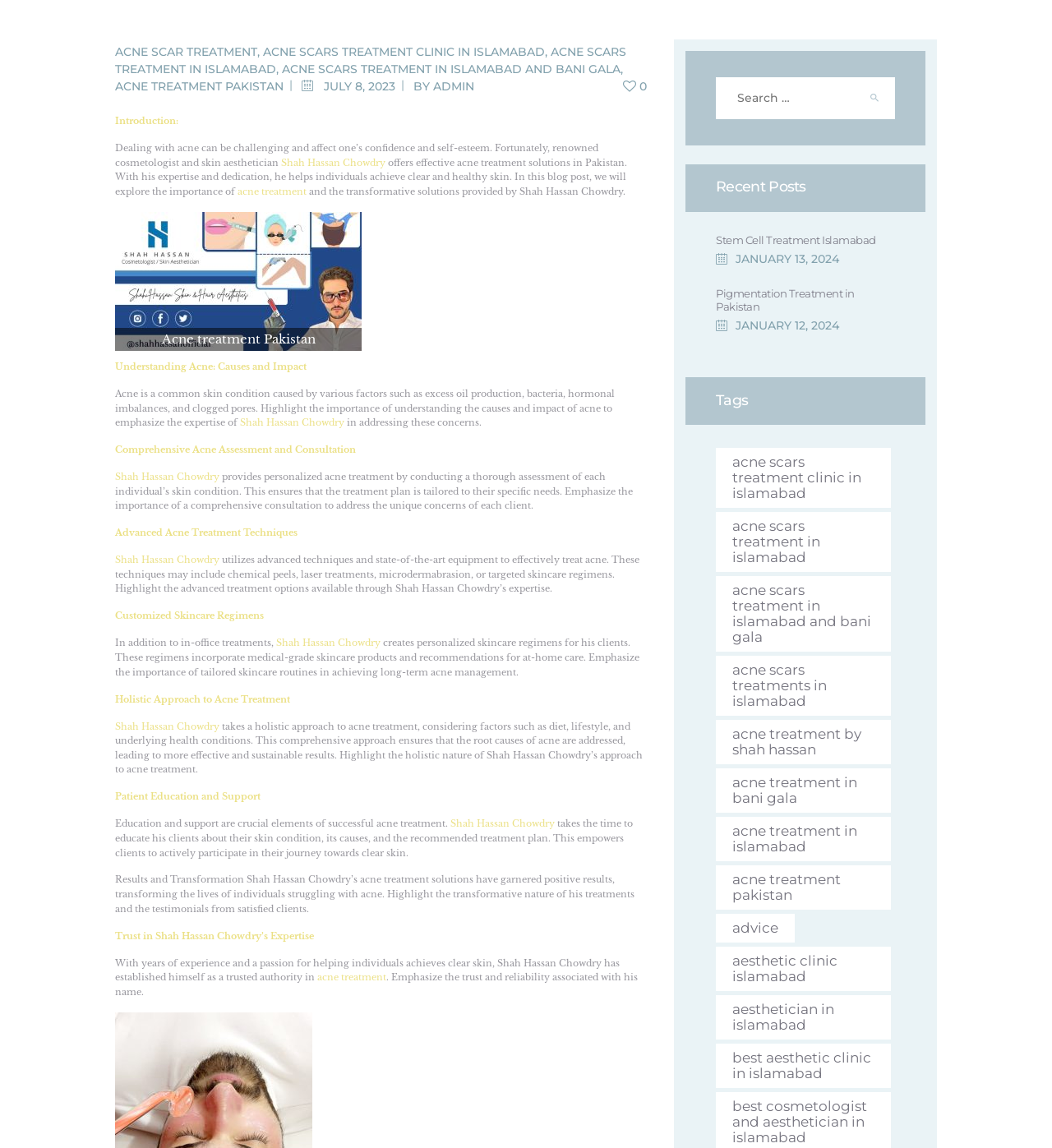Please answer the following question using a single word or phrase: What is the purpose of the search box?

To search for specific content